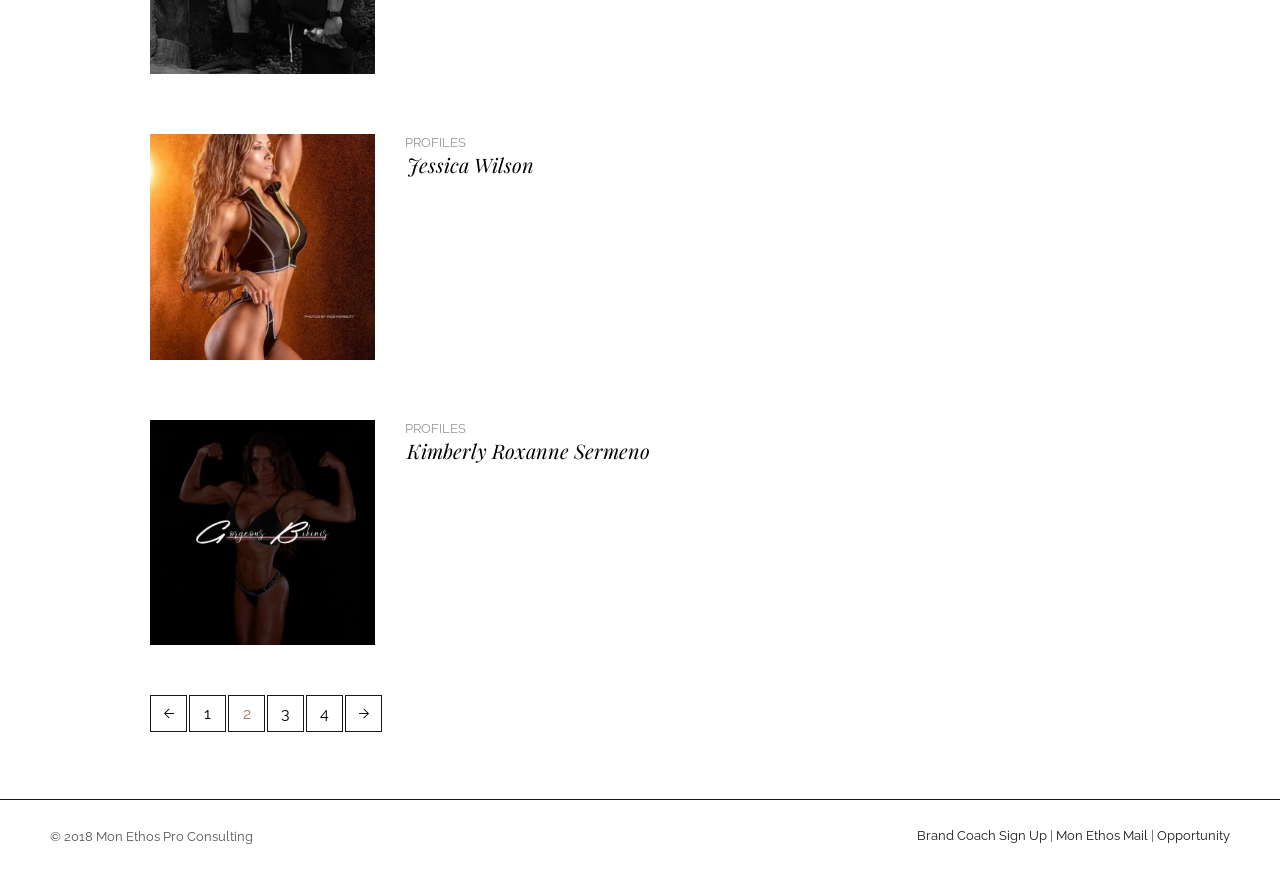How many profiles are displayed on the webpage?
Please analyze the image and answer the question with as much detail as possible.

The webpage contains two article elements, each containing a figure element with an image and a link, as well as a heading element with a name. This suggests that there are two profiles displayed on the webpage.